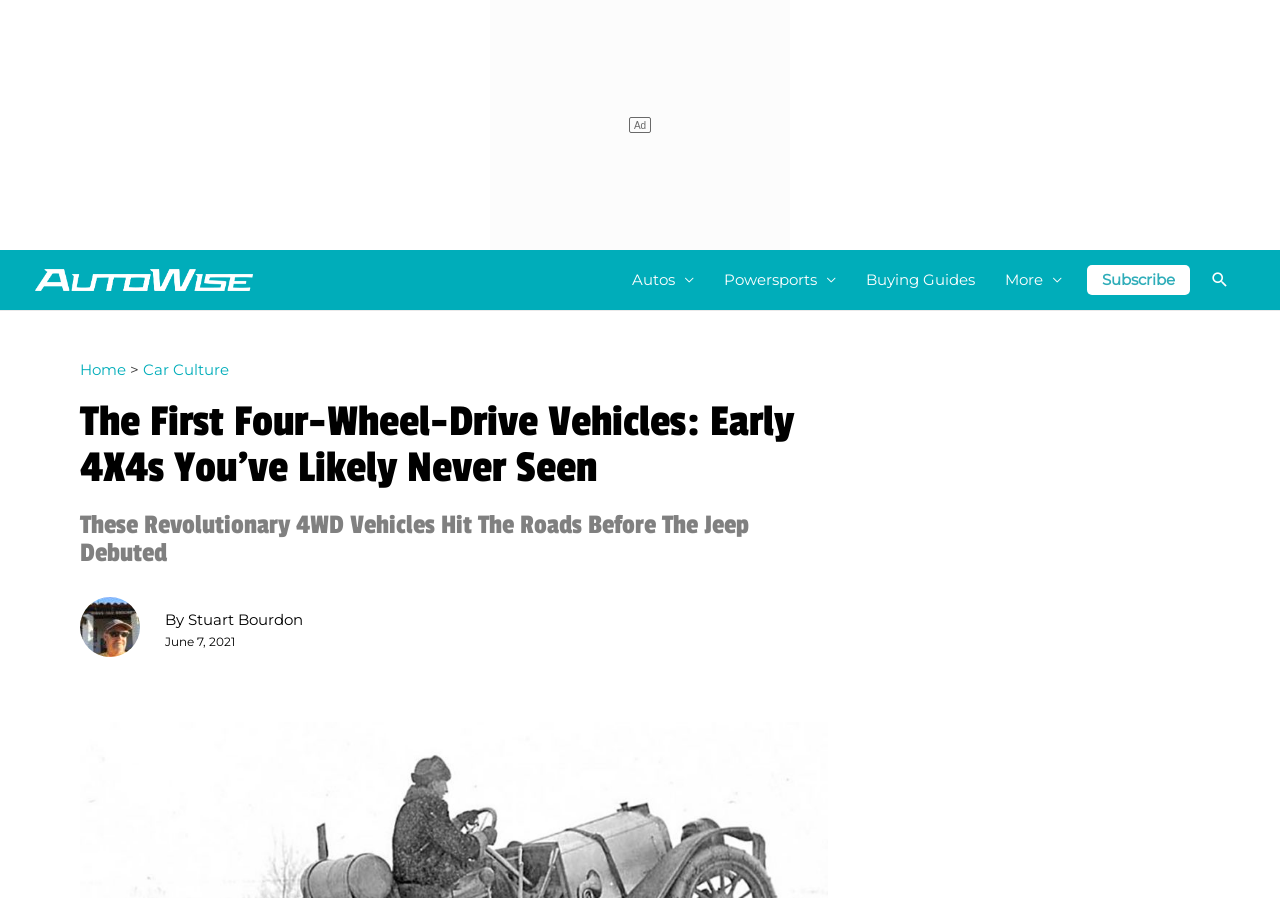Please identify the bounding box coordinates of the element on the webpage that should be clicked to follow this instruction: "search for something". The bounding box coordinates should be given as four float numbers between 0 and 1, formatted as [left, top, right, bottom].

[0.945, 0.301, 0.961, 0.323]